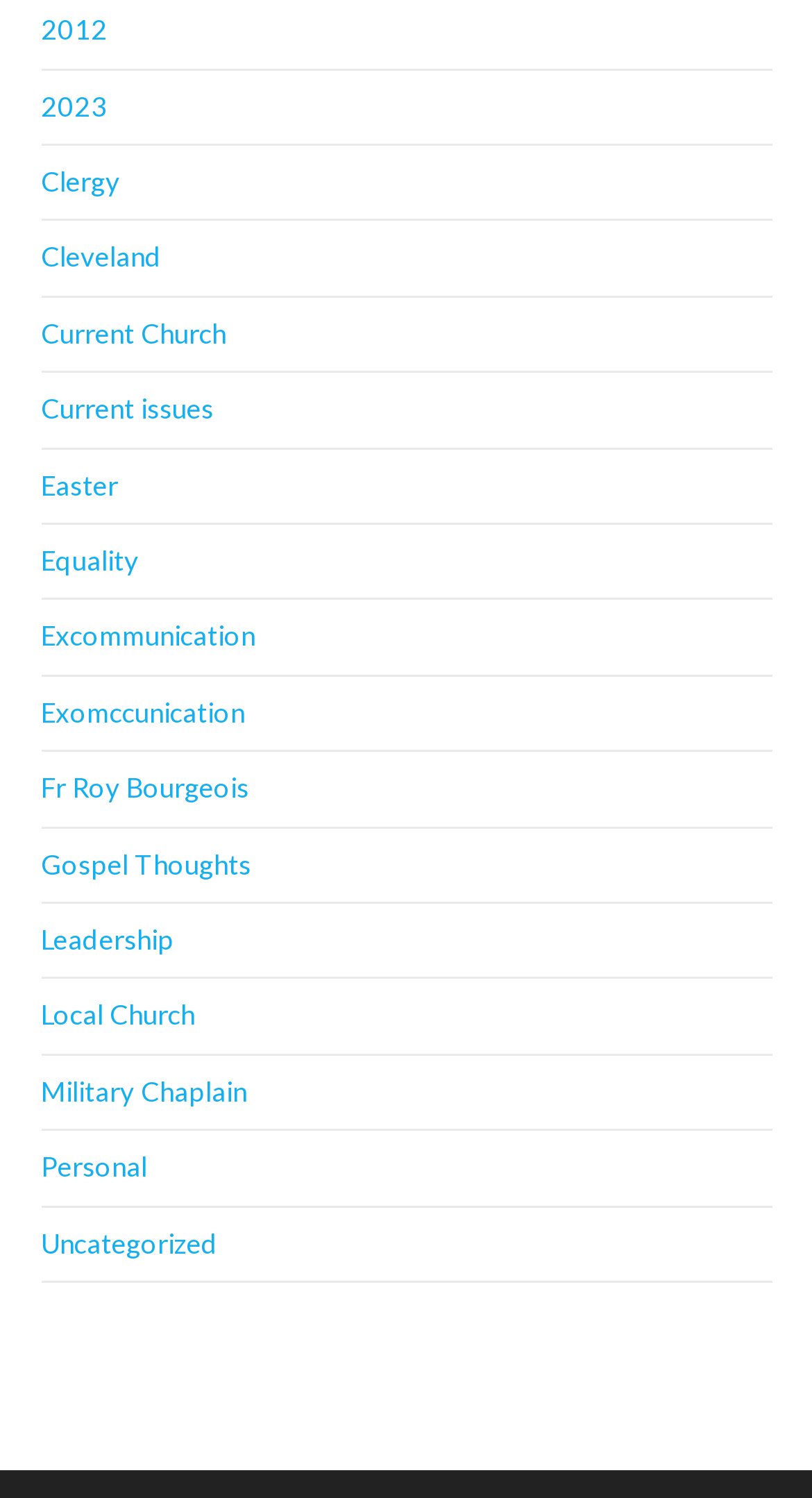Please identify the bounding box coordinates of the clickable area that will allow you to execute the instruction: "explore Gospel Thoughts".

[0.05, 0.565, 0.309, 0.587]